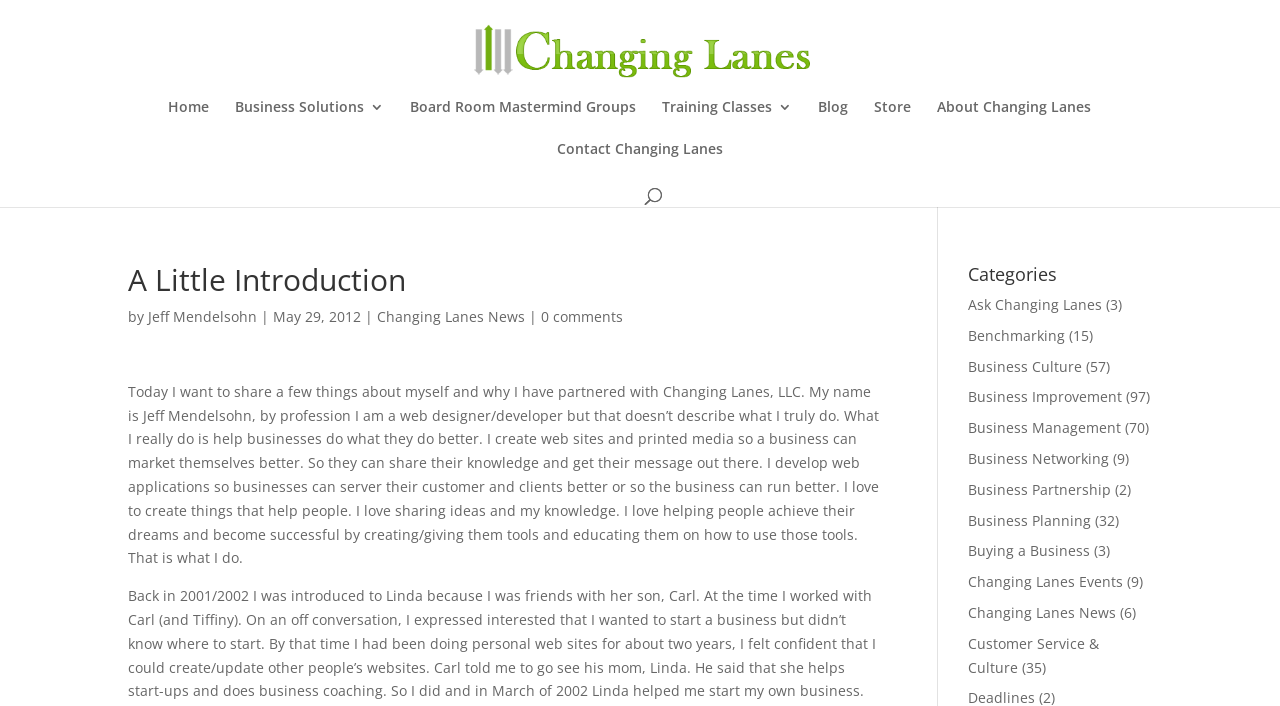Identify the bounding box of the HTML element described here: "Customer Service & Culture". Provide the coordinates as four float numbers between 0 and 1: [left, top, right, bottom].

[0.756, 0.898, 0.859, 0.958]